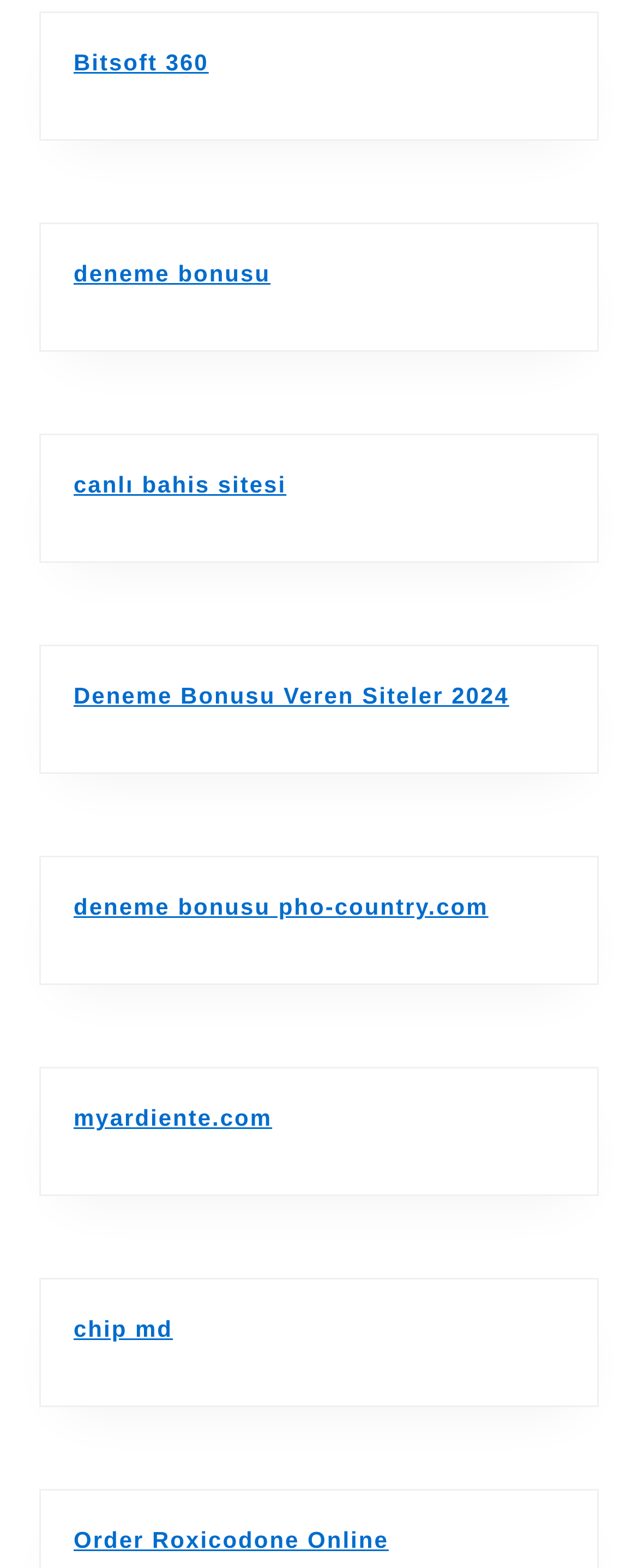Find the bounding box coordinates for the element described here: "deneme bonusu".

[0.115, 0.166, 0.424, 0.183]